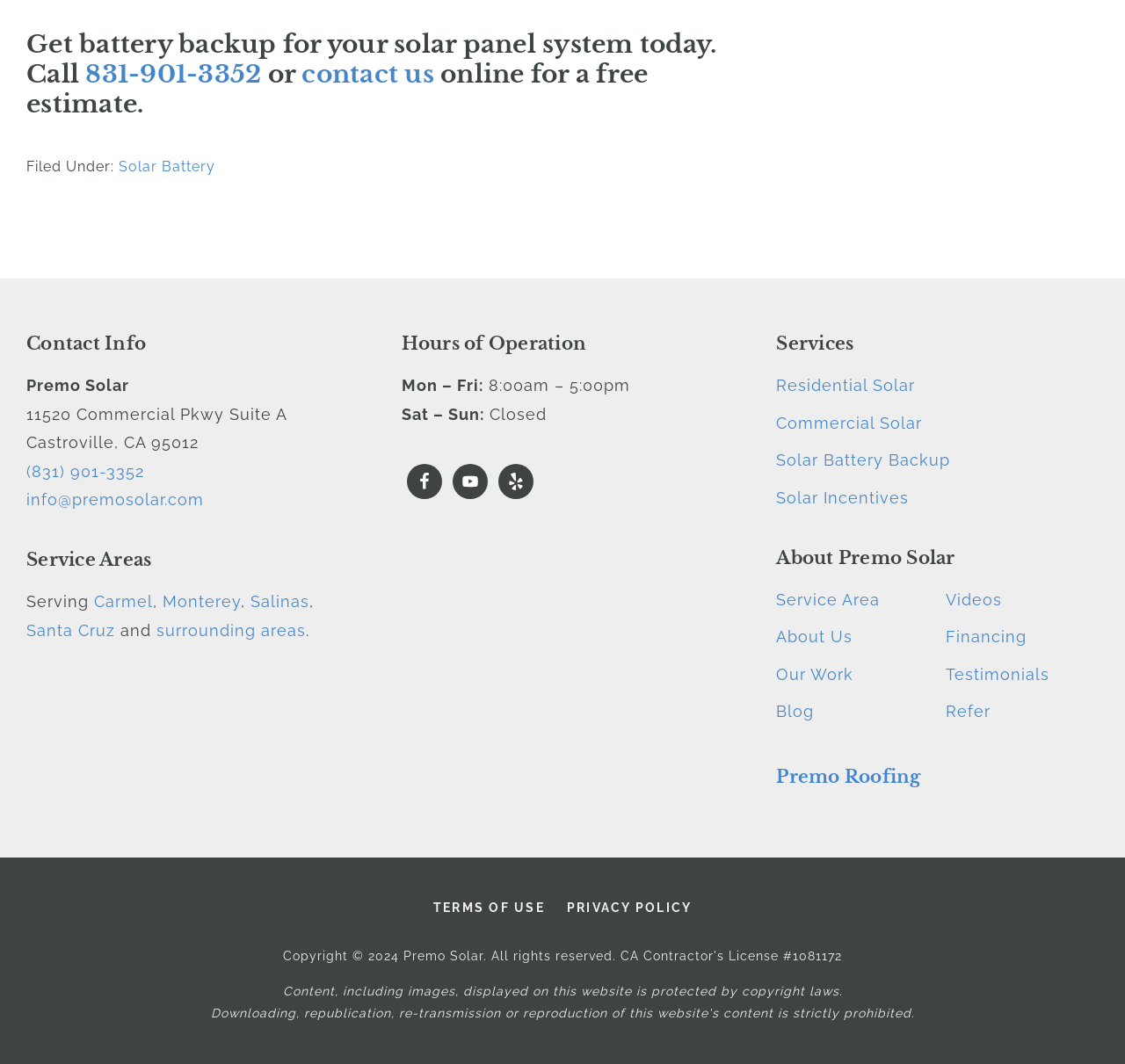Determine the bounding box coordinates of the target area to click to execute the following instruction: "Contact us online."

[0.268, 0.055, 0.386, 0.084]